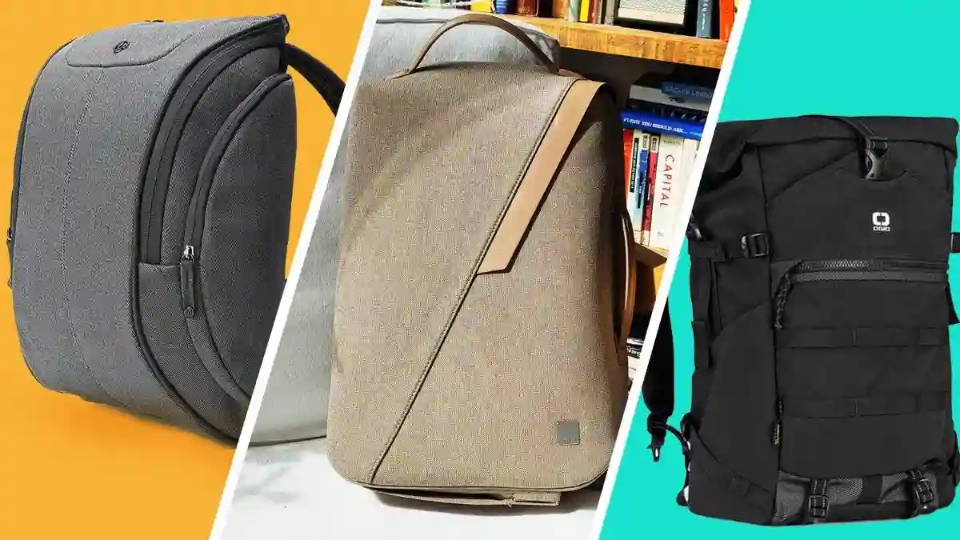What is the purpose of the middle backpack?
Based on the screenshot, respond with a single word or phrase.

Office or school